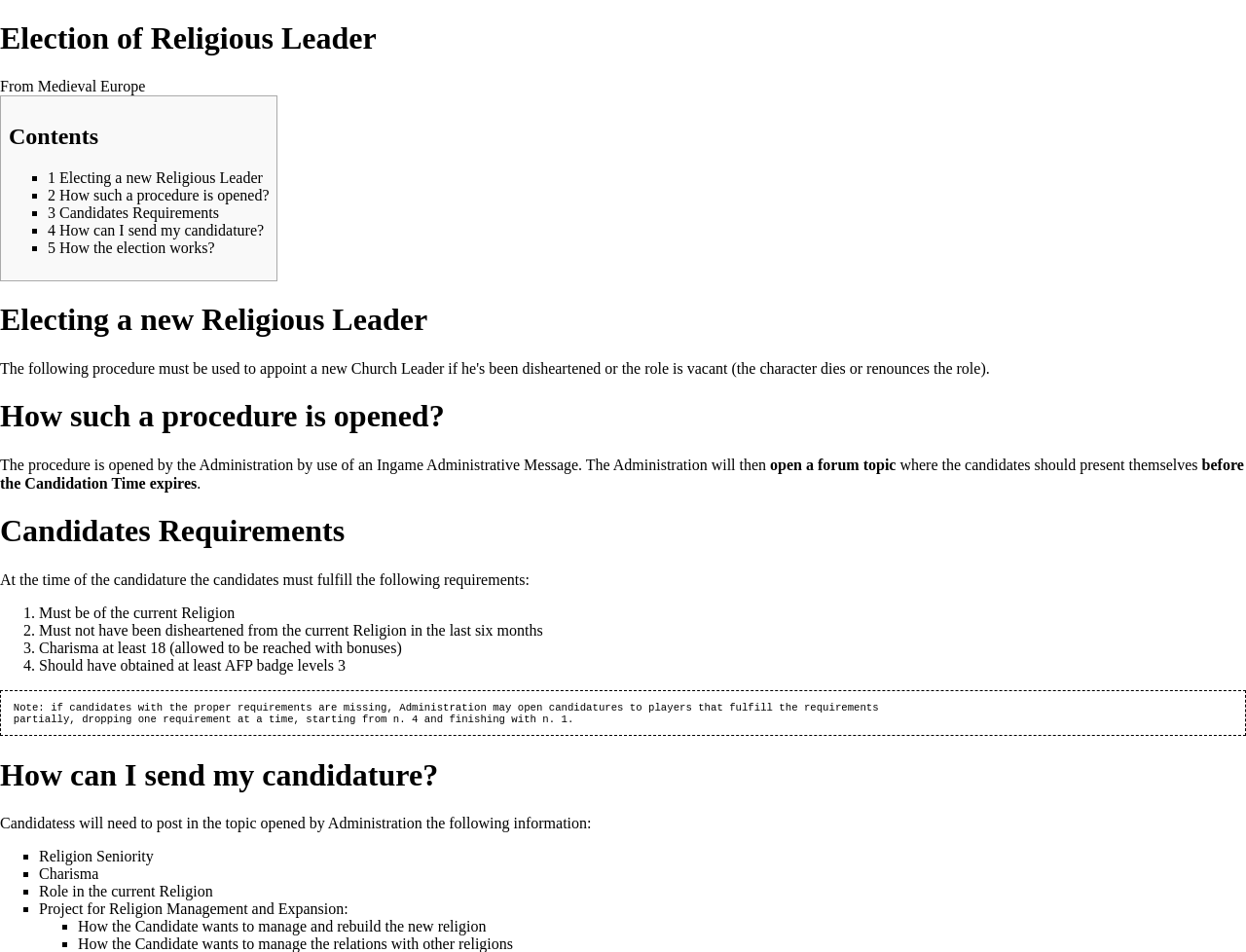Provide your answer in one word or a succinct phrase for the question: 
What is the minimum charisma required for a candidate?

18